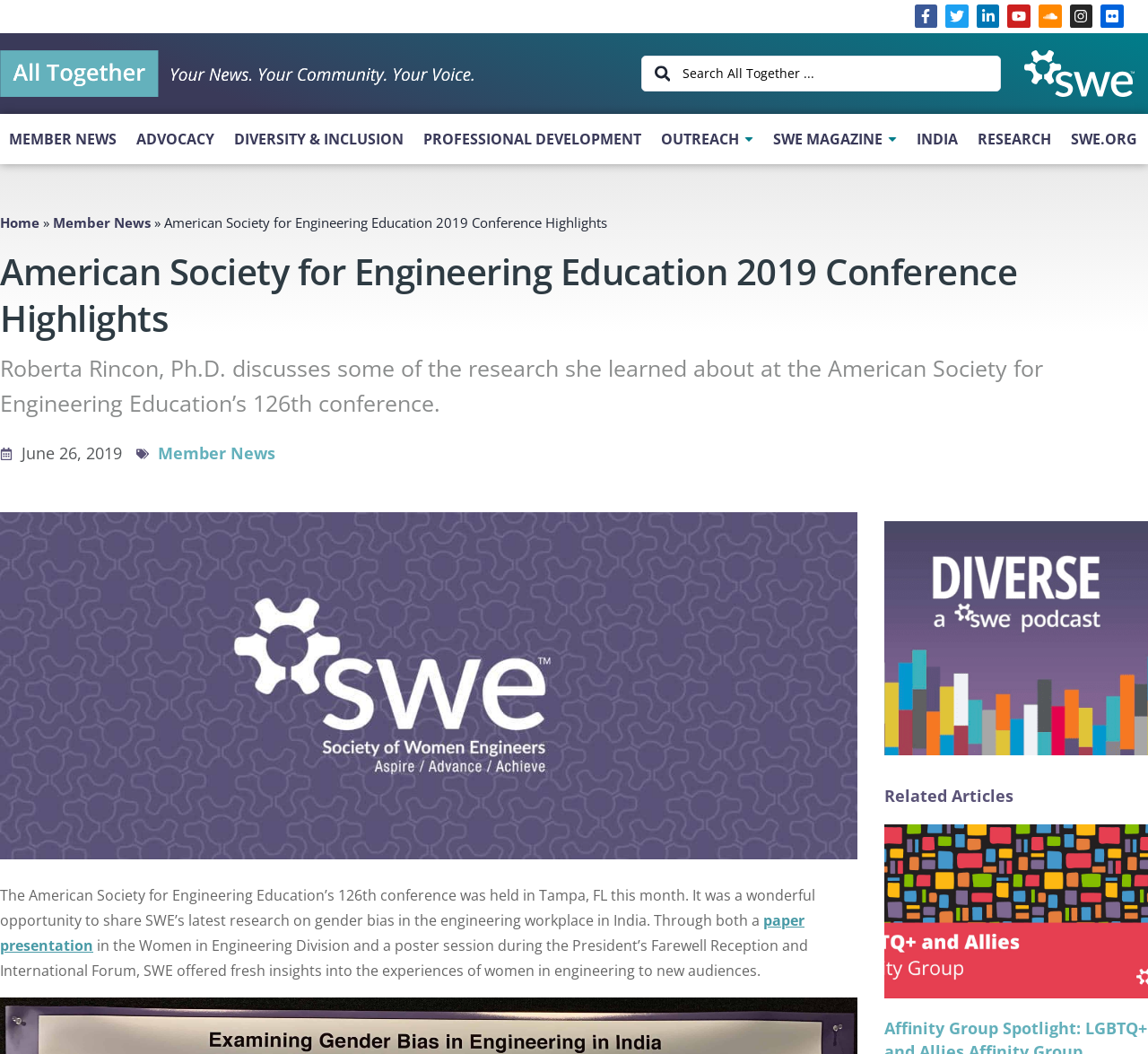Locate the bounding box coordinates of the area you need to click to fulfill this instruction: 'Search for something'. The coordinates must be in the form of four float numbers ranging from 0 to 1: [left, top, right, bottom].

[0.558, 0.053, 0.872, 0.087]